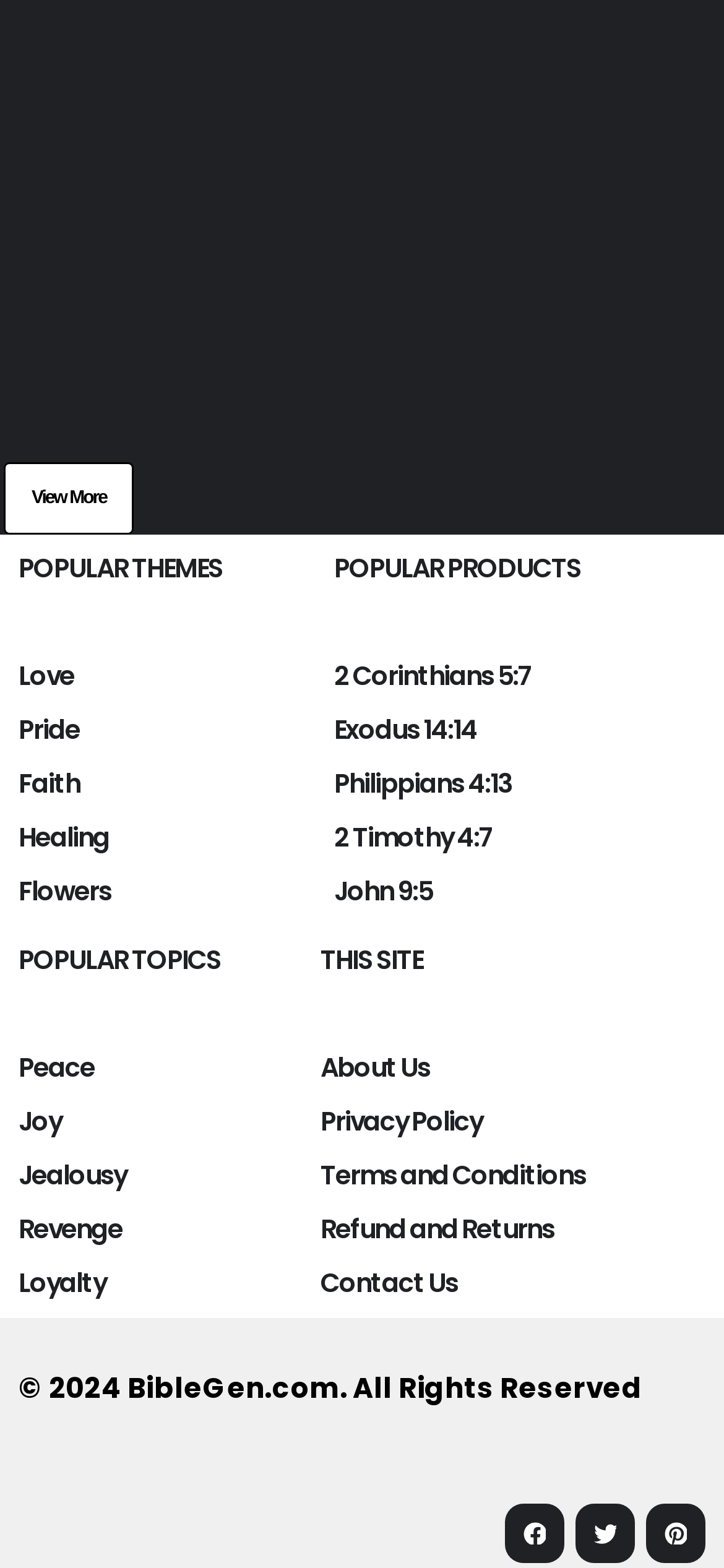Using the description "Exodus 14:14", predict the bounding box of the relevant HTML element.

[0.461, 0.456, 0.839, 0.476]